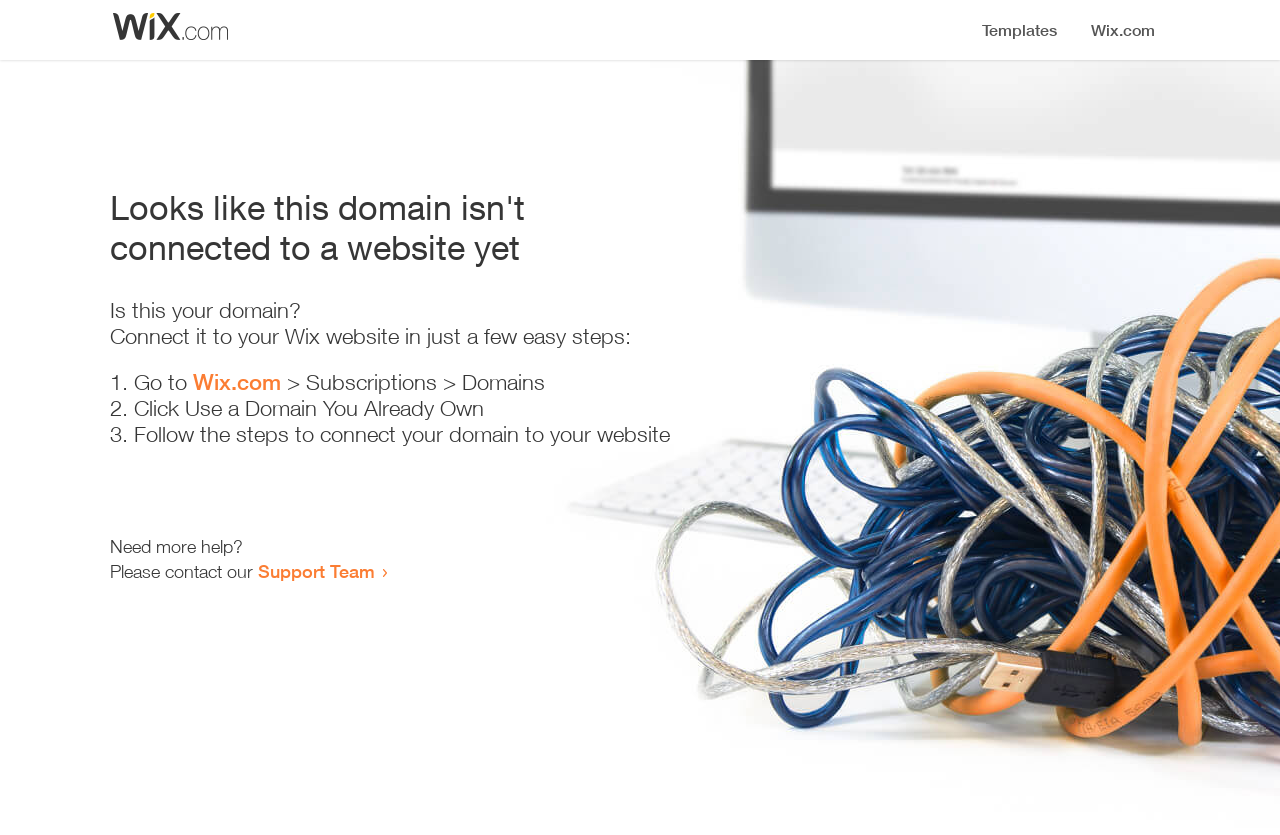Given the element description Blog News, predict the bounding box coordinates for the UI element in the webpage screenshot. The format should be (top-left x, top-left y, bottom-right x, bottom-right y), and the values should be between 0 and 1.

None